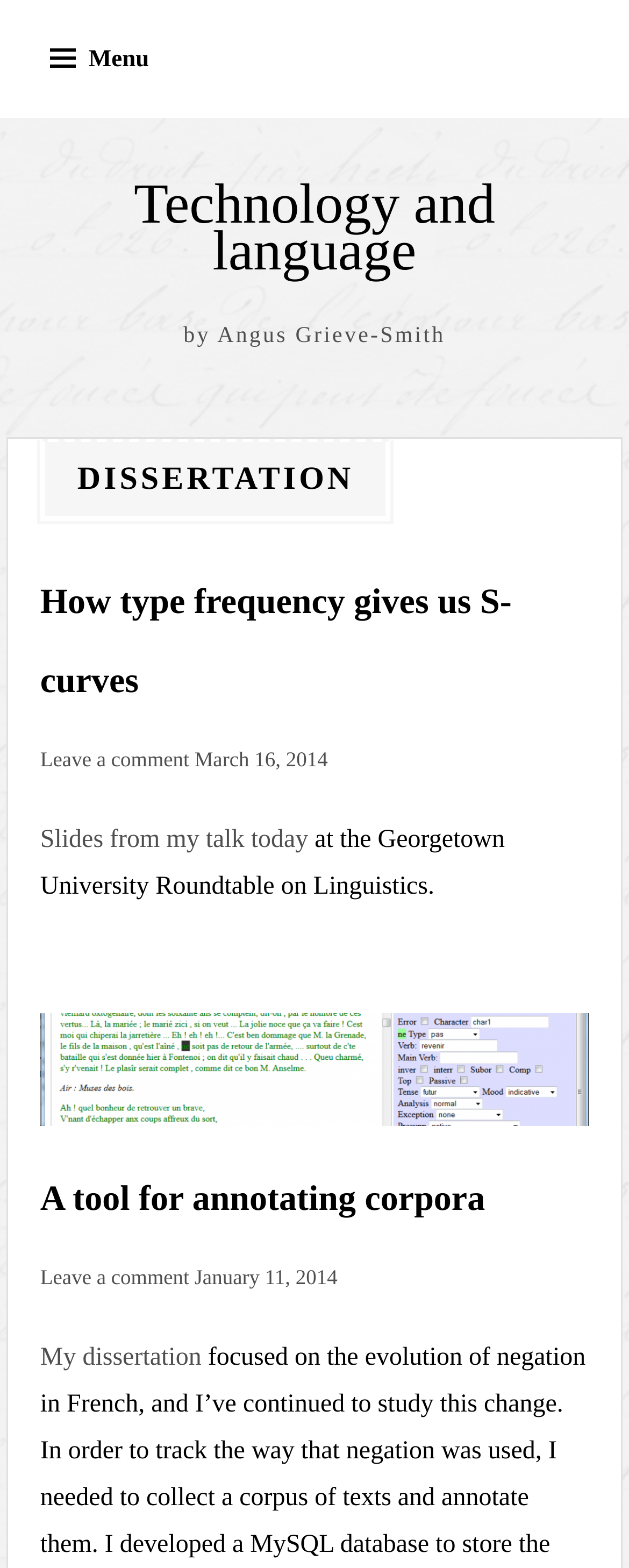Locate and provide the bounding box coordinates for the HTML element that matches this description: "Leave a comment".

[0.064, 0.807, 0.301, 0.822]